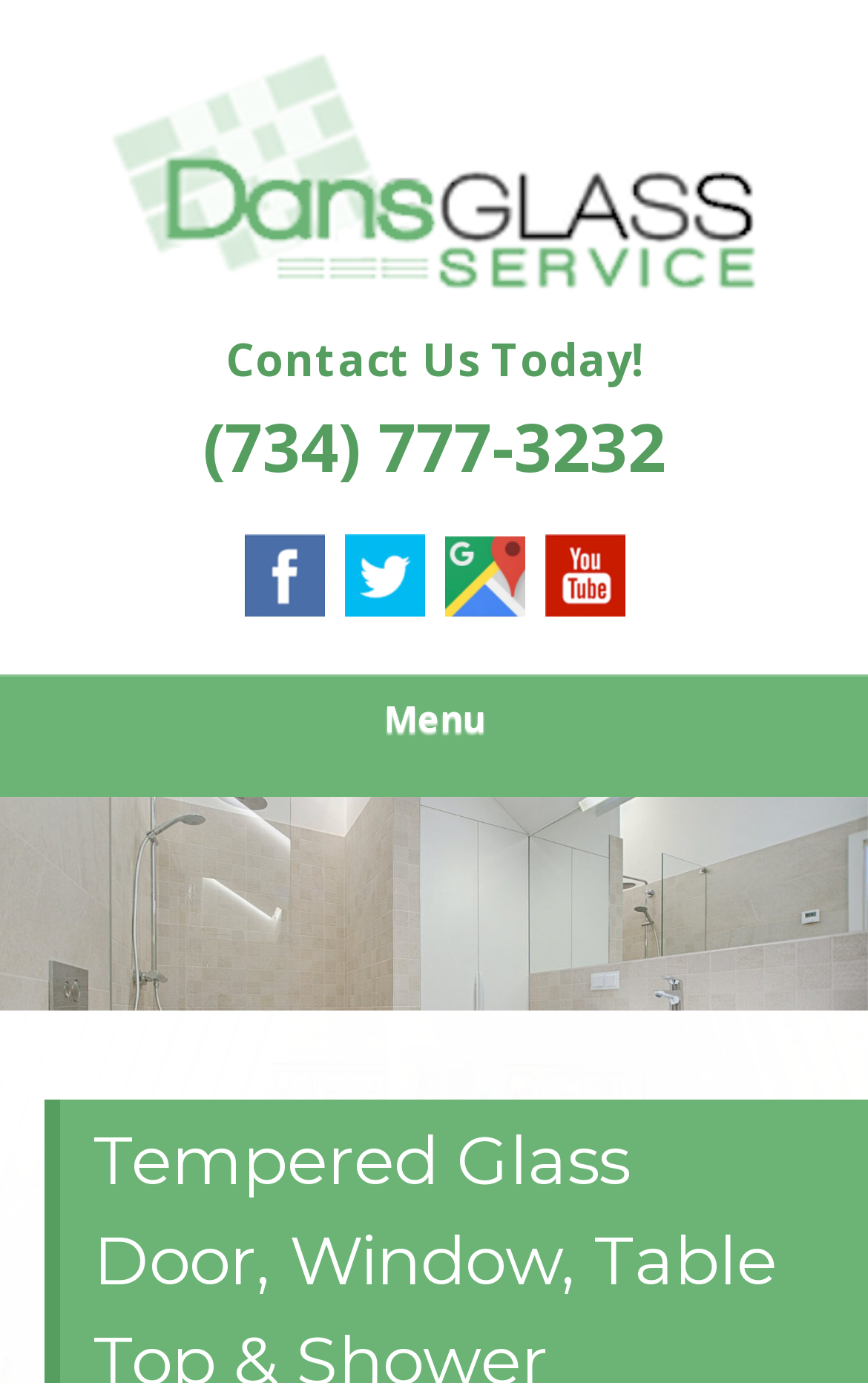Using the elements shown in the image, answer the question comprehensively: What social media platforms is the company on?

I discovered this answer by examining the link elements with the text 'Facebook', 'Twitter', 'Google +' and 'Youtube', which are accompanied by their respective image icons.